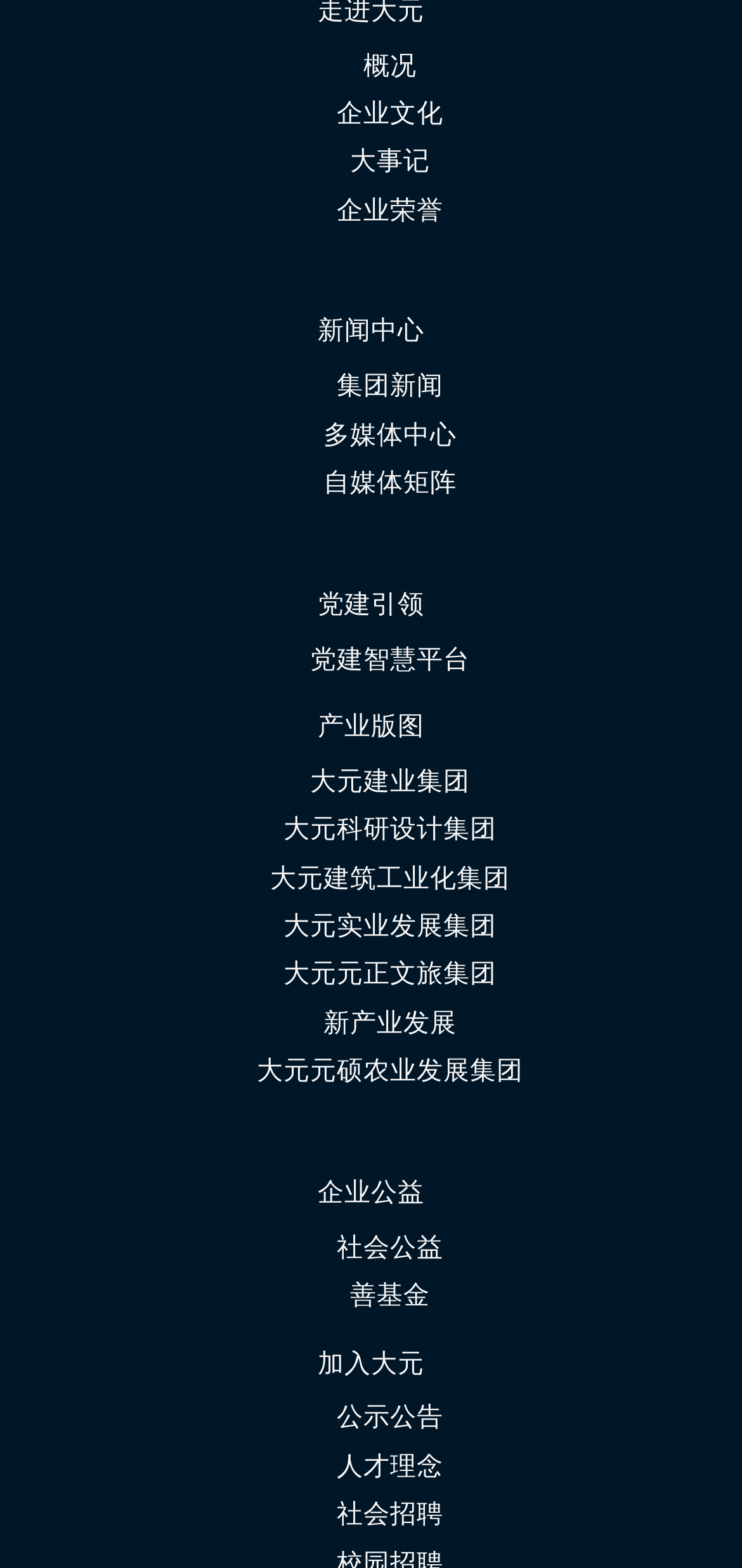What is the first link in the navigation menu?
Please provide a single word or phrase in response based on the screenshot.

概况